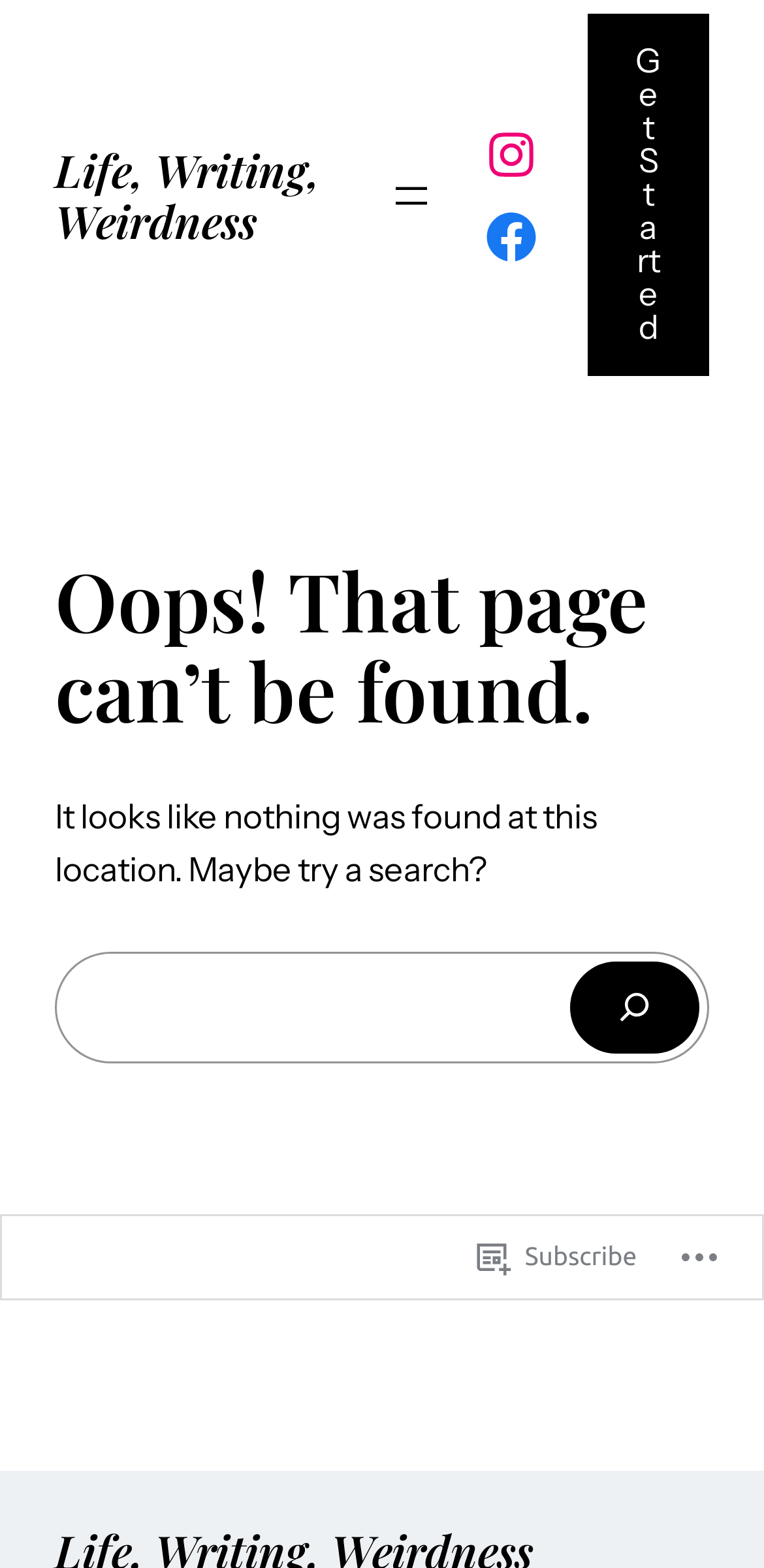Please find and give the text of the main heading on the webpage.

Life, Writing, Weirdness